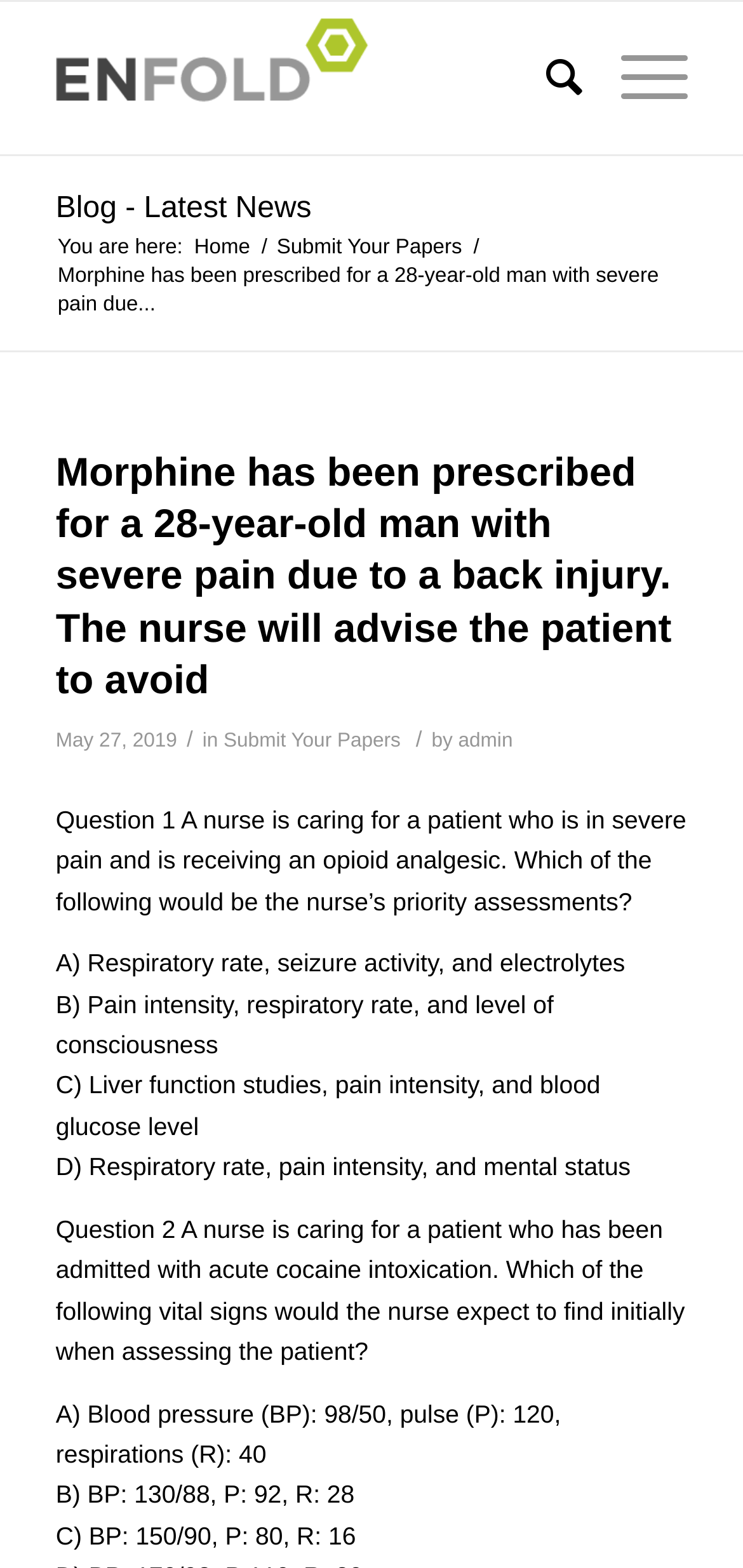Identify the bounding box for the UI element described as: "Menu Menu". The coordinates should be four float numbers between 0 and 1, i.e., [left, top, right, bottom].

[0.784, 0.001, 0.925, 0.098]